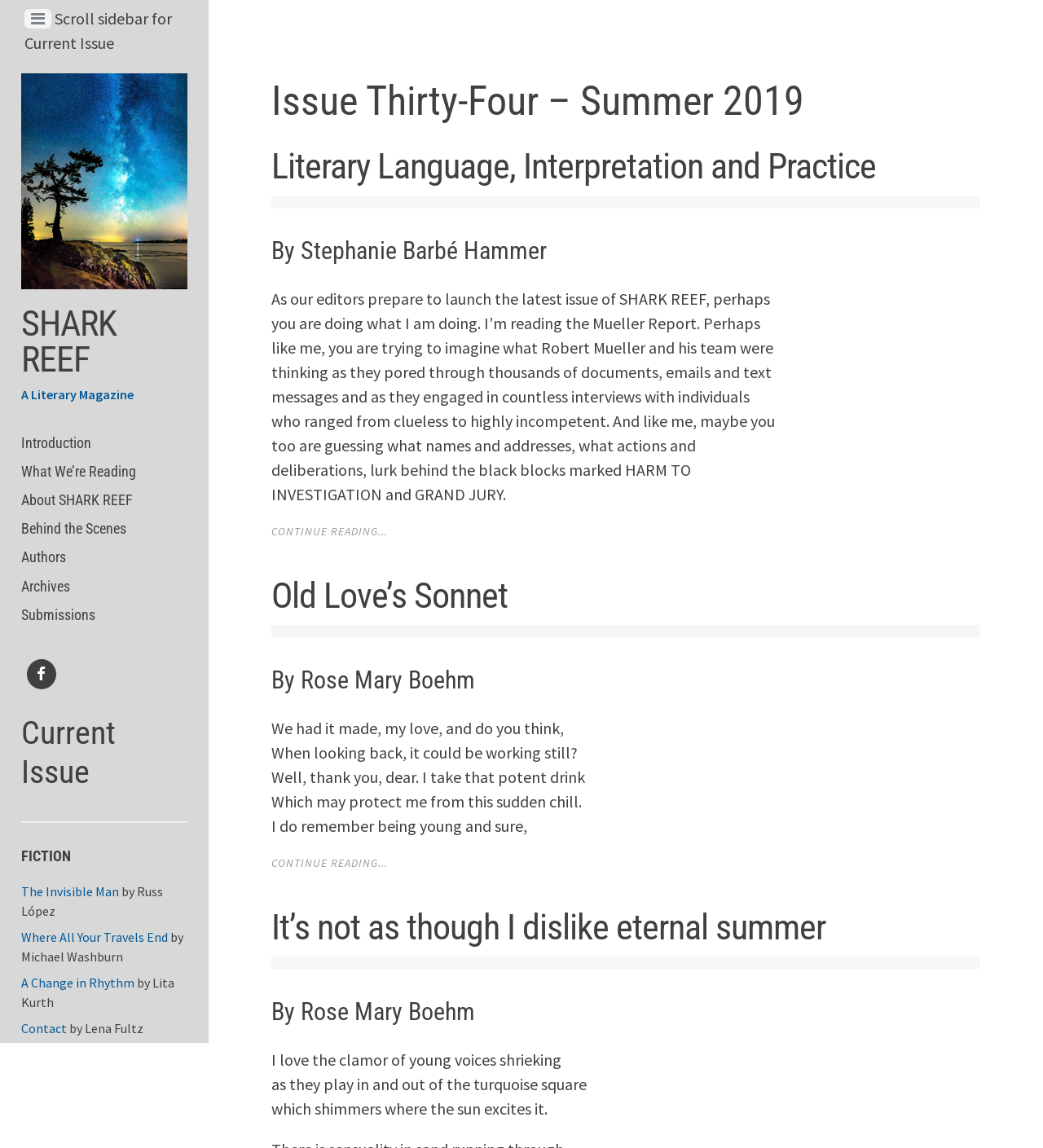Identify the bounding box coordinates of the part that should be clicked to carry out this instruction: "Read the article by Stephanie Barbé Hammer".

[0.26, 0.252, 0.743, 0.44]